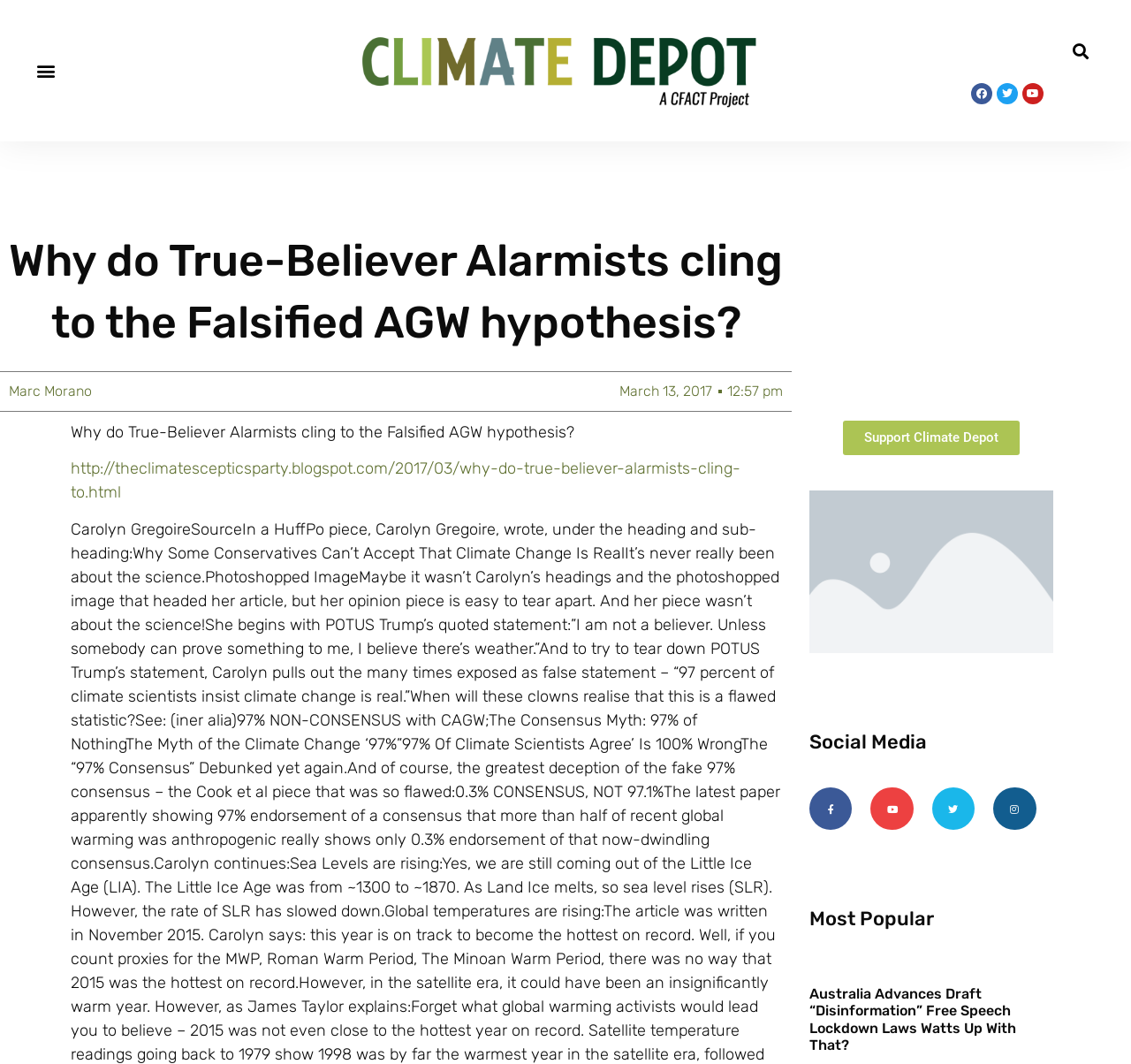Locate the bounding box coordinates of the clickable area needed to fulfill the instruction: "Search for something".

[0.942, 0.034, 0.968, 0.062]